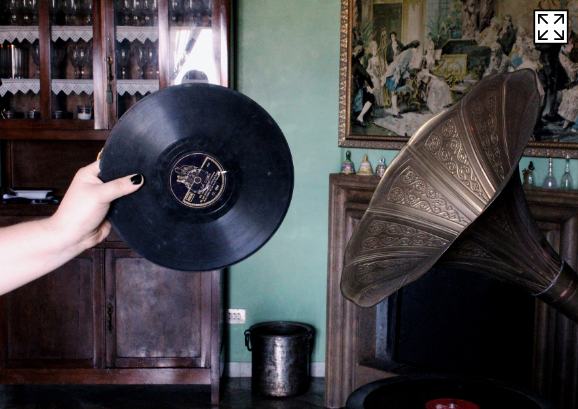Detail everything you observe in the image.

This image captures a moment of nostalgia, showcasing a person's hand holding a classic vinyl record against a backdrop rich in vintage aesthetics. The hand, adorned with black nail polish, grips the record, which features a distinctive label, emphasizing the charm of analog music. Beside the record, an ornate gramophone stands prominently, its bell-shaped horn intricately designed, hinting at its historical significance in the world of music. The setting includes wooden cabinetry in the background filled with glassware, and a faintly visible decorative painting on the wall, further enhancing the ambiance of an era where music was experienced in a tactile, immersive fashion. This scene beautifully encapsulates the essence of "Gramophone Topologies," an art project that explores the intersection of traditional acoustics and experimental music techniques, inviting viewers to appreciate the artistry behind sound and its sources.